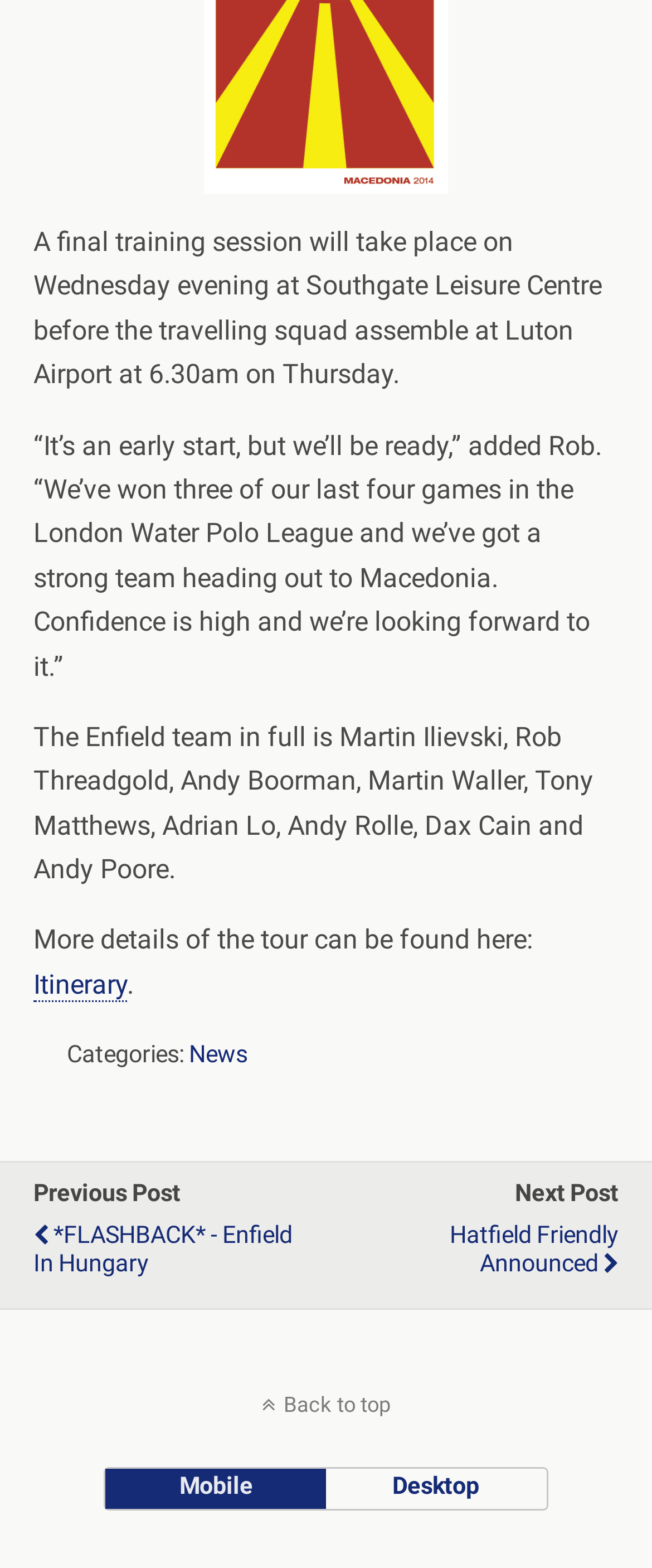Given the description of the UI element: "350", predict the bounding box coordinates in the form of [left, top, right, bottom], with each value being a float between 0 and 1.

None